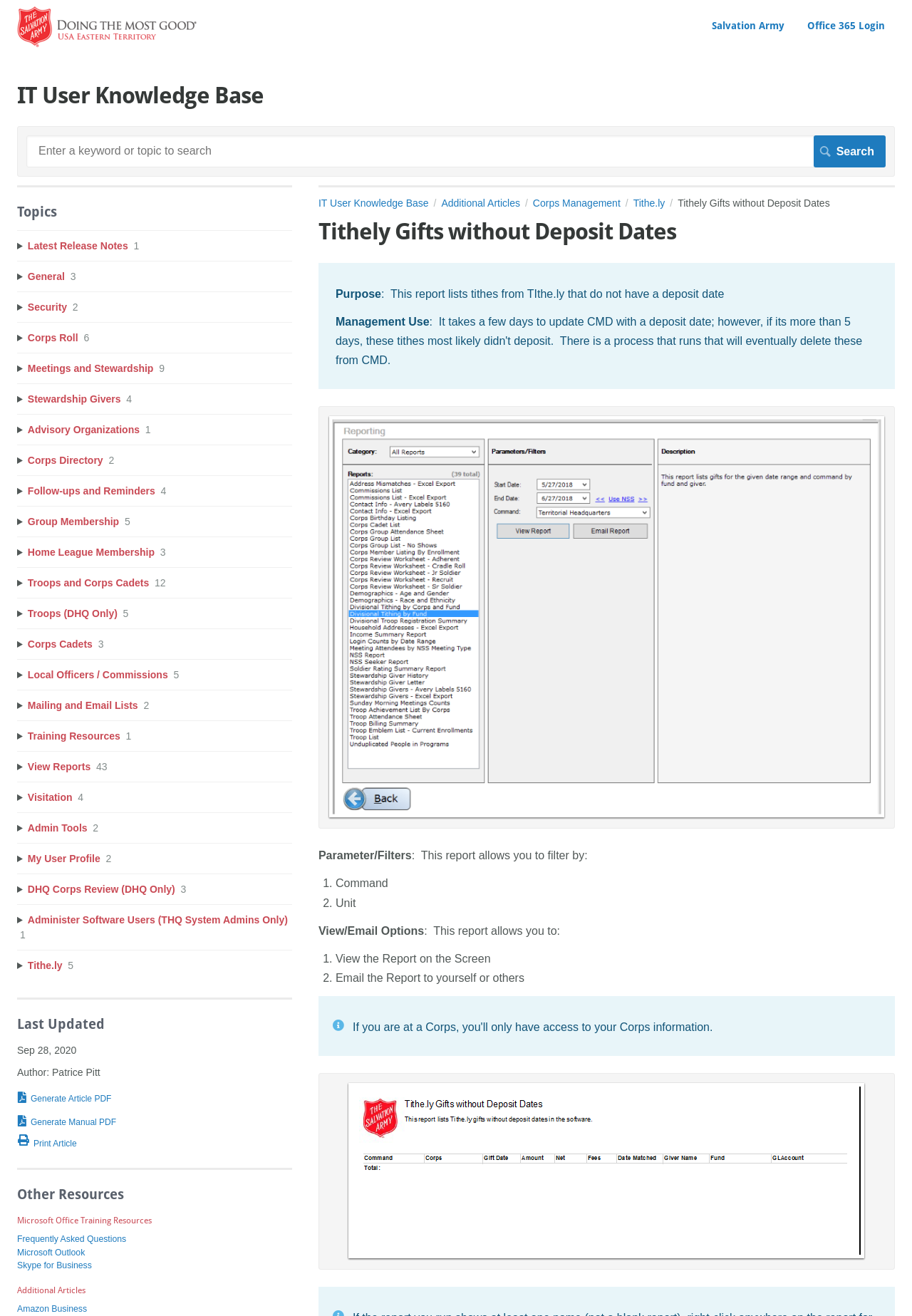What is the name of the corps management system?
Please respond to the question with a detailed and well-explained answer.

The corps management system mentioned on the webpage is Tithe.ly, as indicated by the breadcrumb navigation and the title of the report.